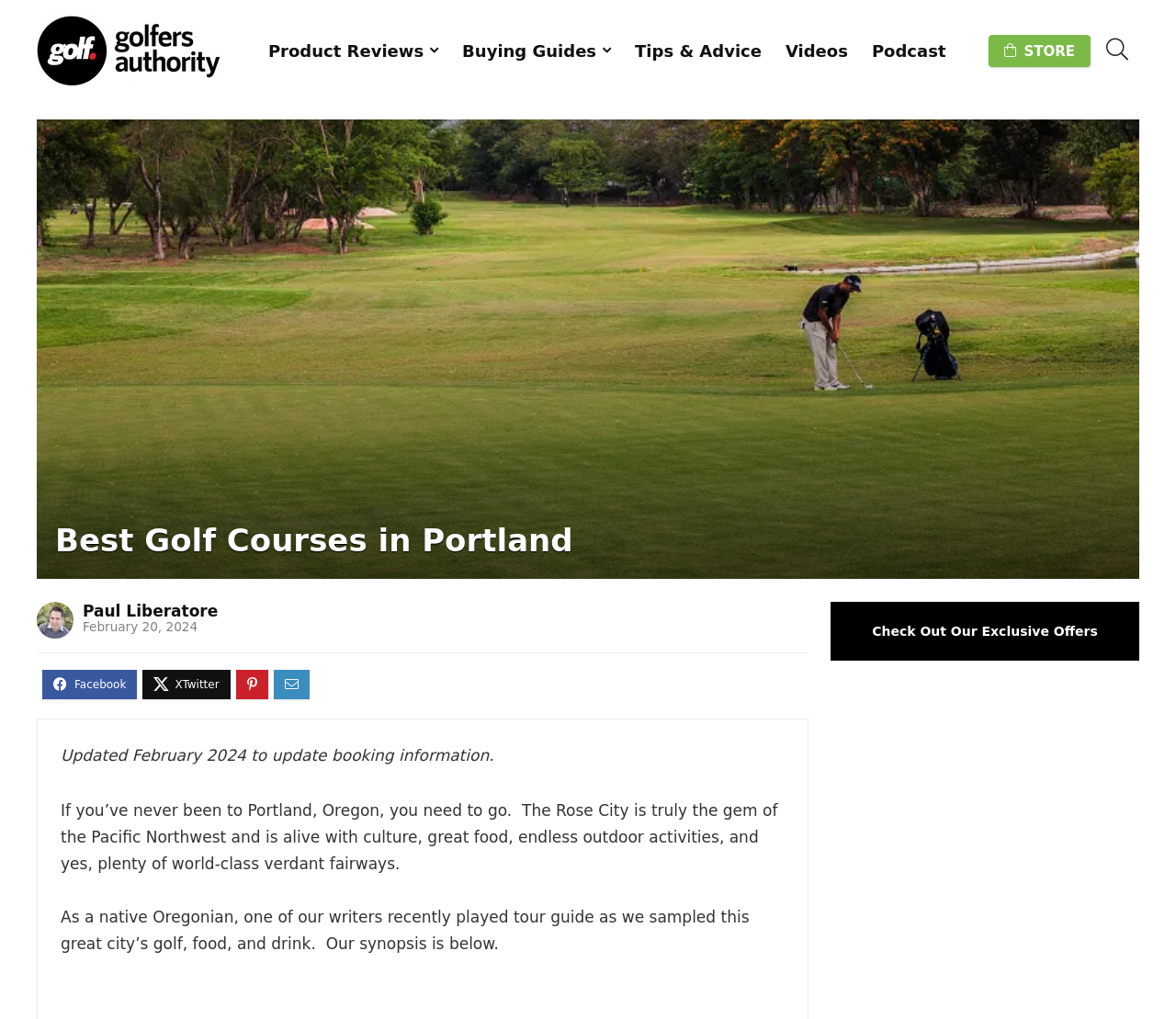Extract the bounding box for the UI element that matches this description: "Tips & Advice".

[0.53, 0.023, 0.658, 0.076]